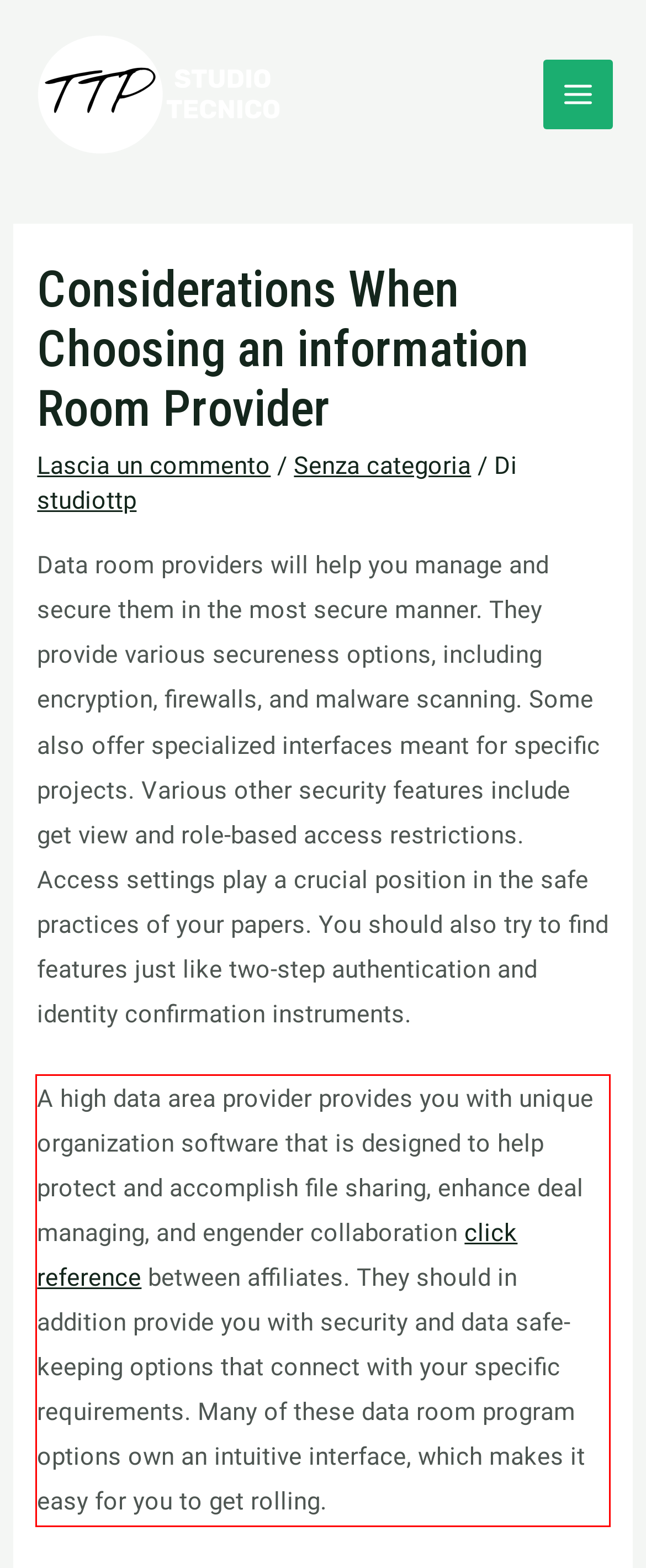Please perform OCR on the text content within the red bounding box that is highlighted in the provided webpage screenshot.

A high data area provider provides you with unique organization software that is designed to help protect and accomplish file sharing, enhance deal managing, and engender collaboration click reference between affiliates. They should in addition provide you with security and data safe-keeping options that connect with your specific requirements. Many of these data room program options own an intuitive interface, which makes it easy for you to get rolling.